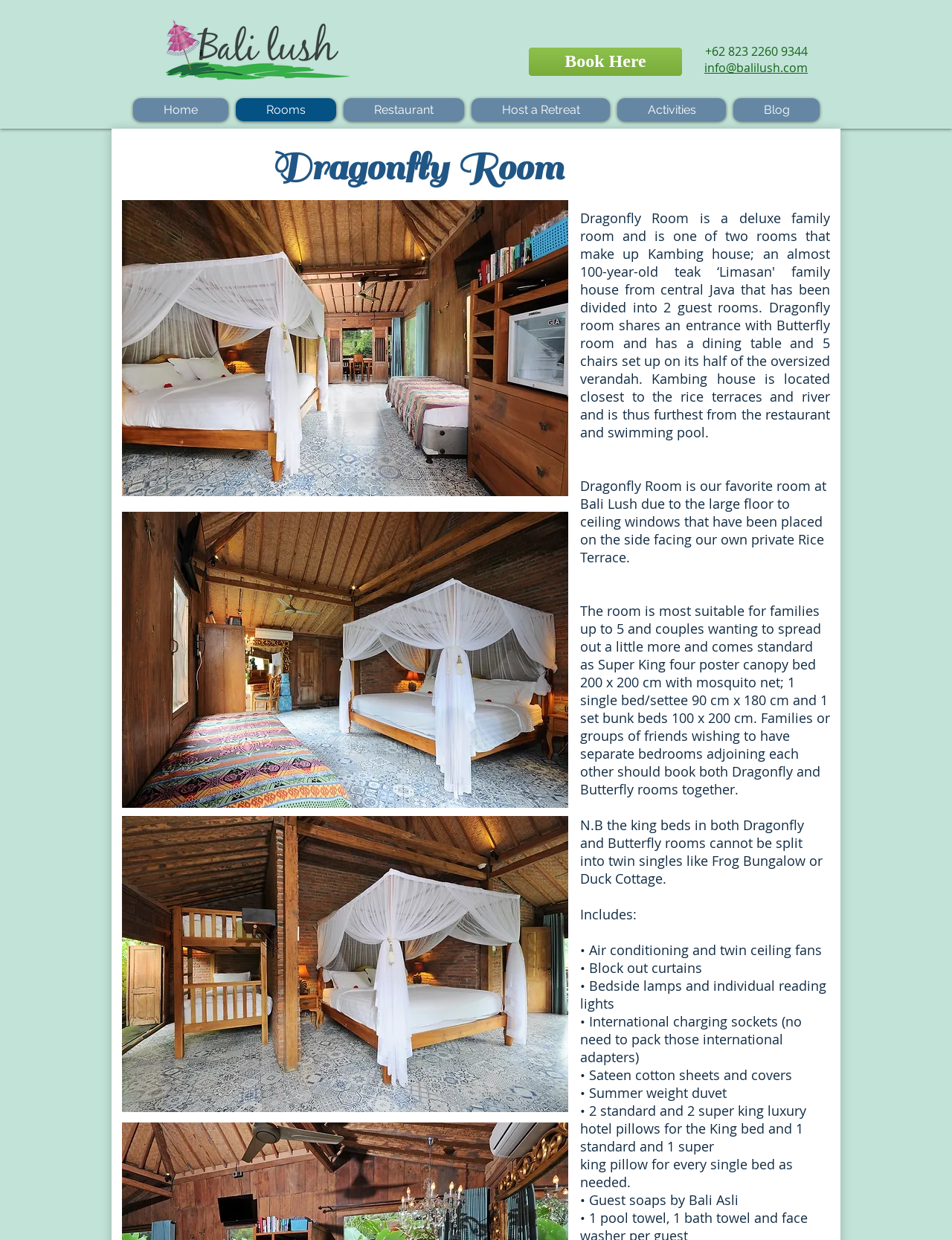What is the phone number of Bali Lush?
Refer to the image and provide a concise answer in one word or phrase.

+62 823 2260 9344